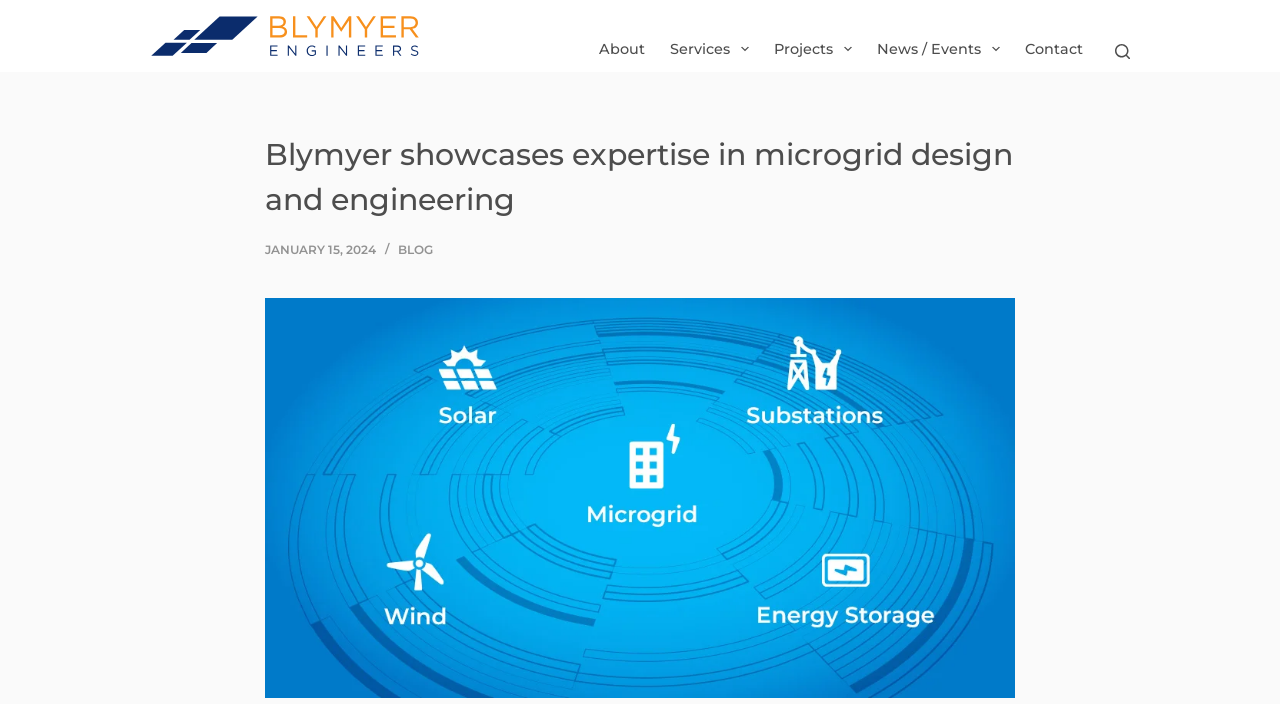Respond to the question below with a single word or phrase:
What is the date mentioned in the header?

JANUARY 15, 2024